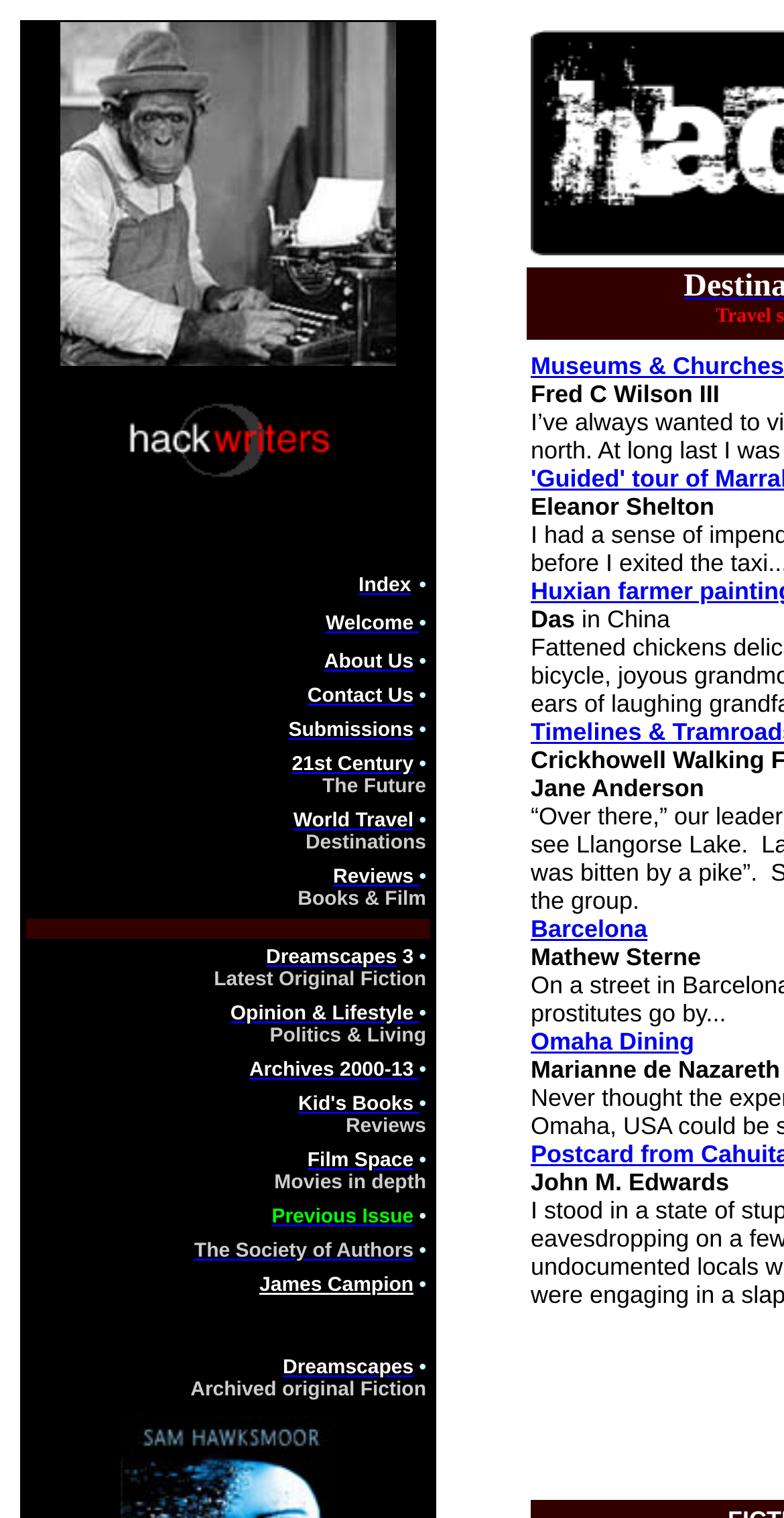Identify the coordinates of the bounding box for the element that must be clicked to accomplish the instruction: "Read About Us".

[0.414, 0.429, 0.527, 0.444]